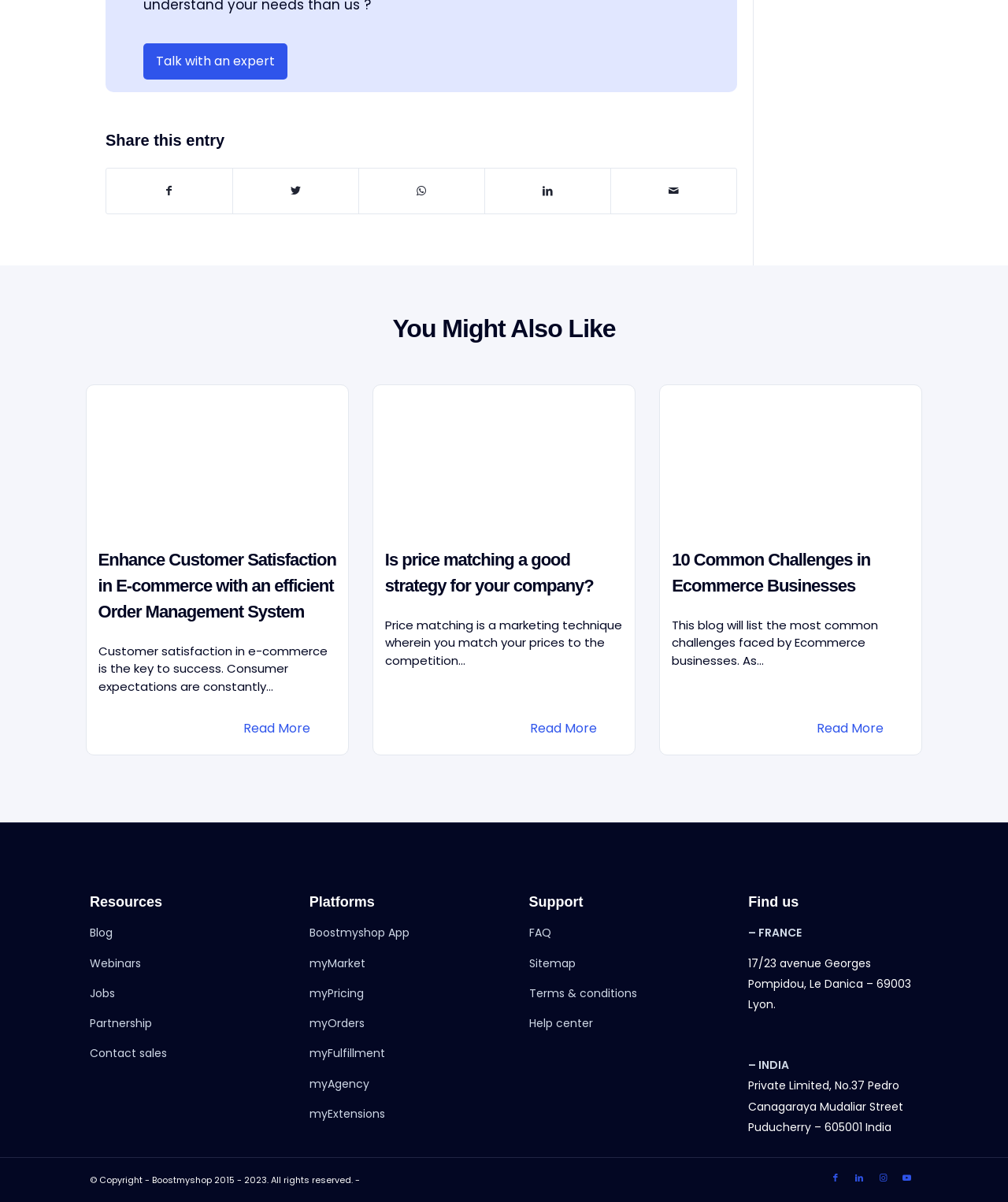What is the purpose of the 'Resources' section?
Give a single word or phrase as your answer by examining the image.

To provide additional information